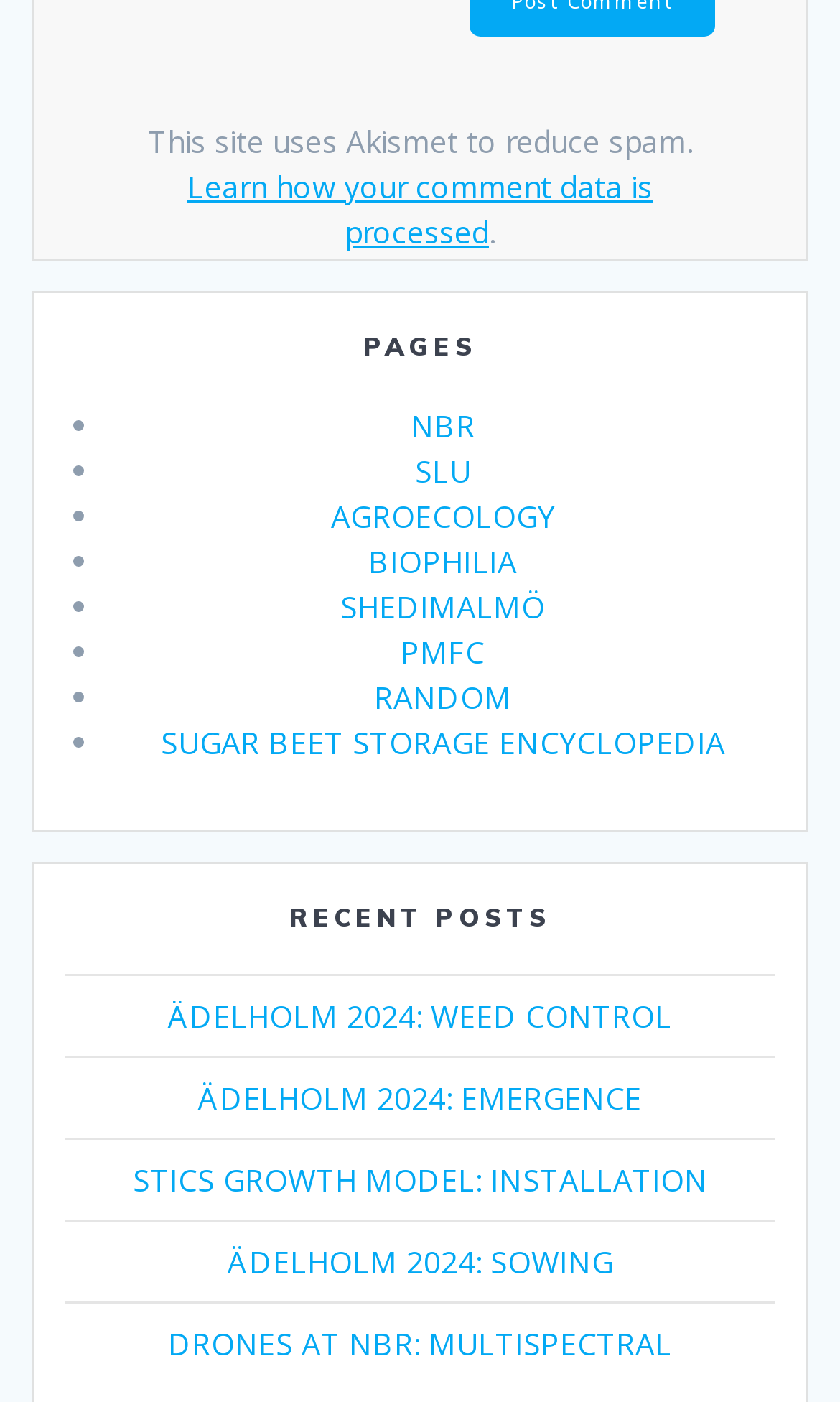Determine the bounding box coordinates of the clickable region to execute the instruction: "Explore the SUGAR BEET STORAGE ENCYCLOPEDIA". The coordinates should be four float numbers between 0 and 1, denoted as [left, top, right, bottom].

[0.191, 0.514, 0.863, 0.543]